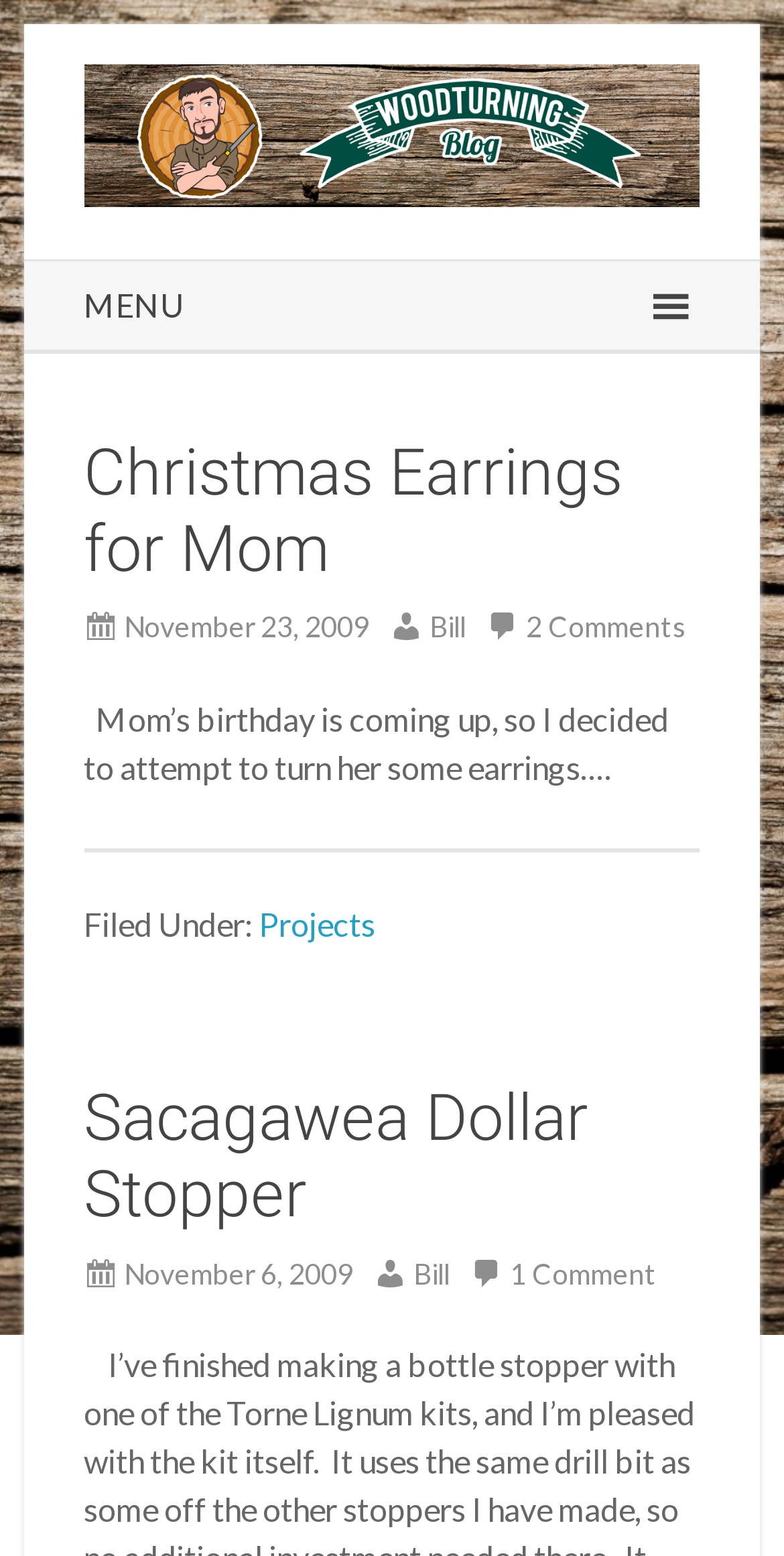Create a detailed narrative of the webpage’s visual and textual elements.

The webpage is a blog page titled "Projects | Woodturning Blog - Part 2". At the top left, there is a link to "Woodturning Blog" accompanied by an image with the same name. Next to it, there is a "MENU" static text. 

Below the "MENU" text, there are two article sections. The first article is titled "Christmas Earrings for Mom" and has a heading with the same name. The article has a timestamp "November 23, 2009" and is written by "Bill". There is a link to the article title and a link to "2 Comments" at the bottom. The article text describes the author's attempt to turn earrings for their mom's birthday.

The second article is titled "Sacagawea Dollar Stopper" and has a heading with the same name. The article has a timestamp "November 6, 2009" and is also written by "Bill". There is a link to the article title and a link to "1 Comment" at the bottom.

Both articles have a "Filed Under:" section with a link to "Projects" at the bottom. The overall structure of the webpage is a list of articles with their corresponding details and links.